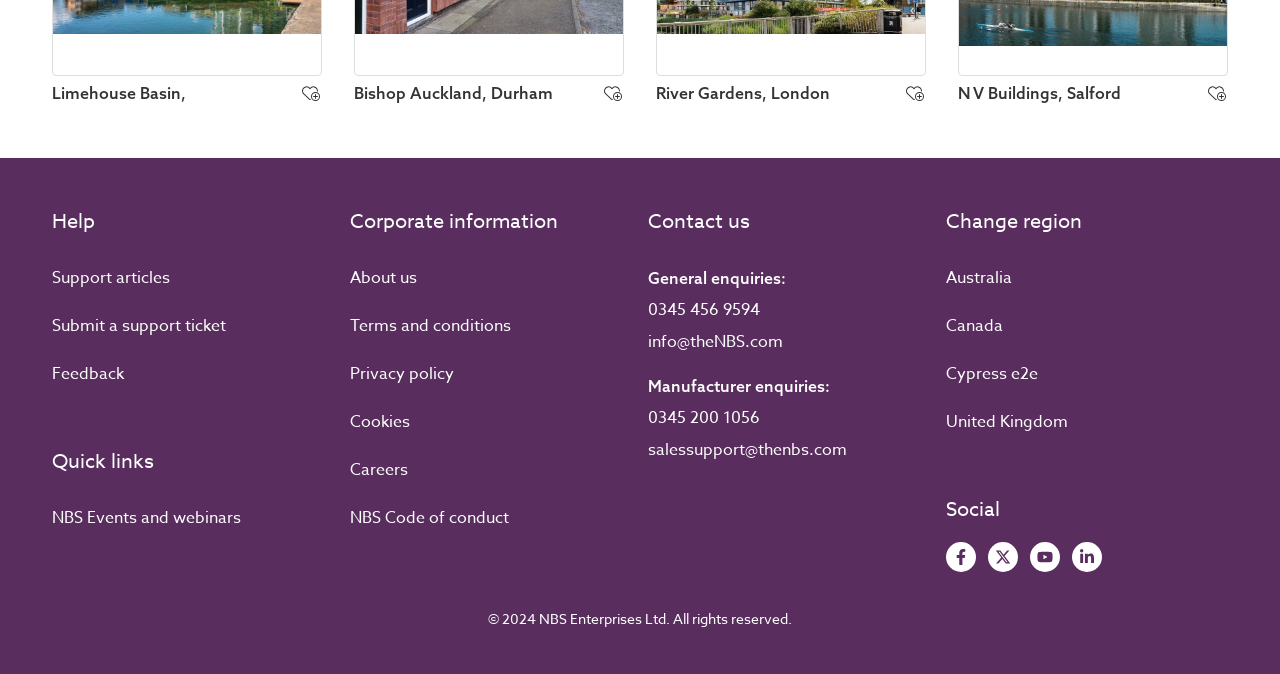What is the copyright year?
Please provide a comprehensive answer based on the visual information in the image.

The copyright year is mentioned at the bottom of the webpage, which is '© 2024 NBS Enterprises Ltd. All rights reserved.', a static text element with a bounding box coordinate of [0.381, 0.903, 0.619, 0.931].